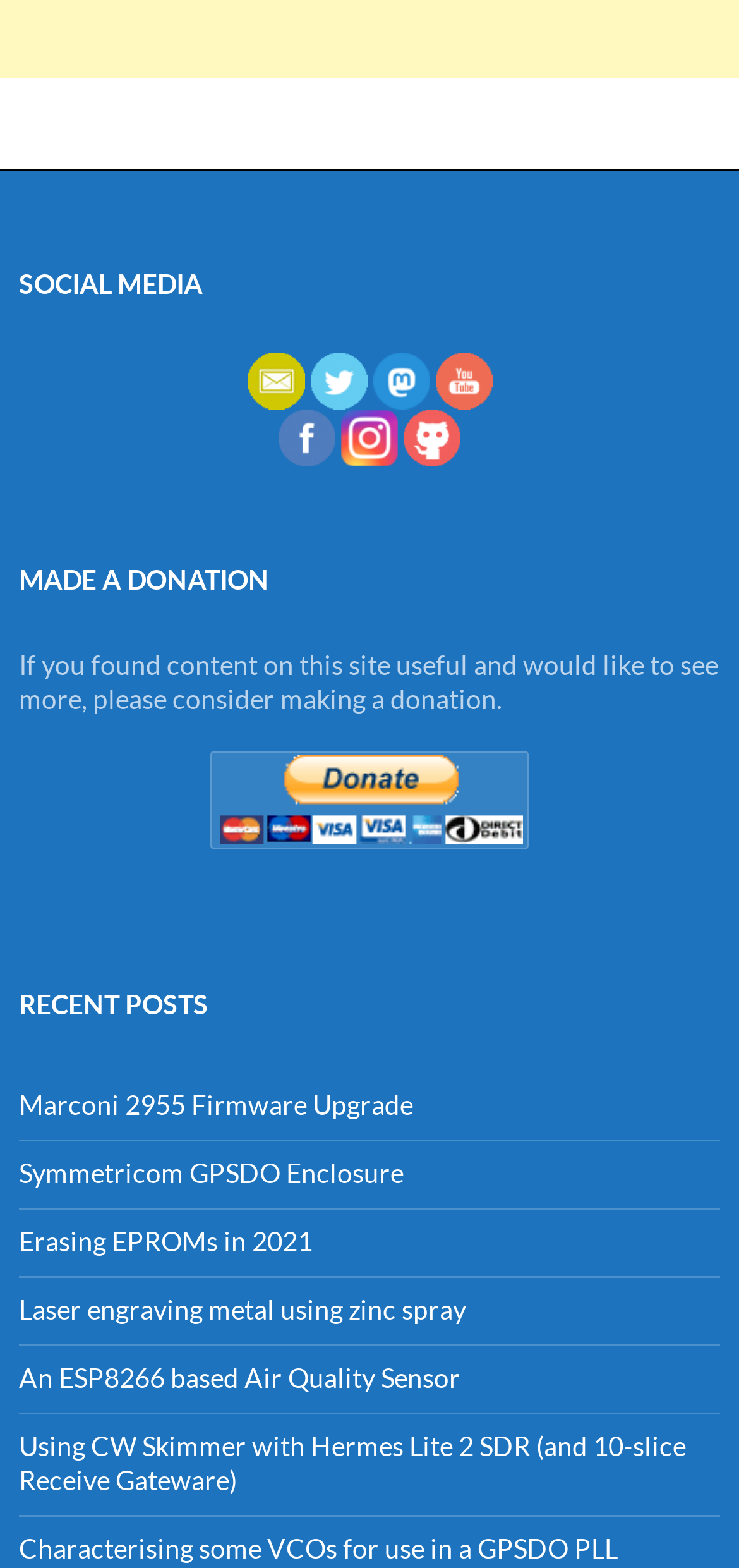Pinpoint the bounding box coordinates of the clickable area needed to execute the instruction: "Check the GitHub repository". The coordinates should be specified as four float numbers between 0 and 1, i.e., [left, top, right, bottom].

[0.546, 0.267, 0.623, 0.288]